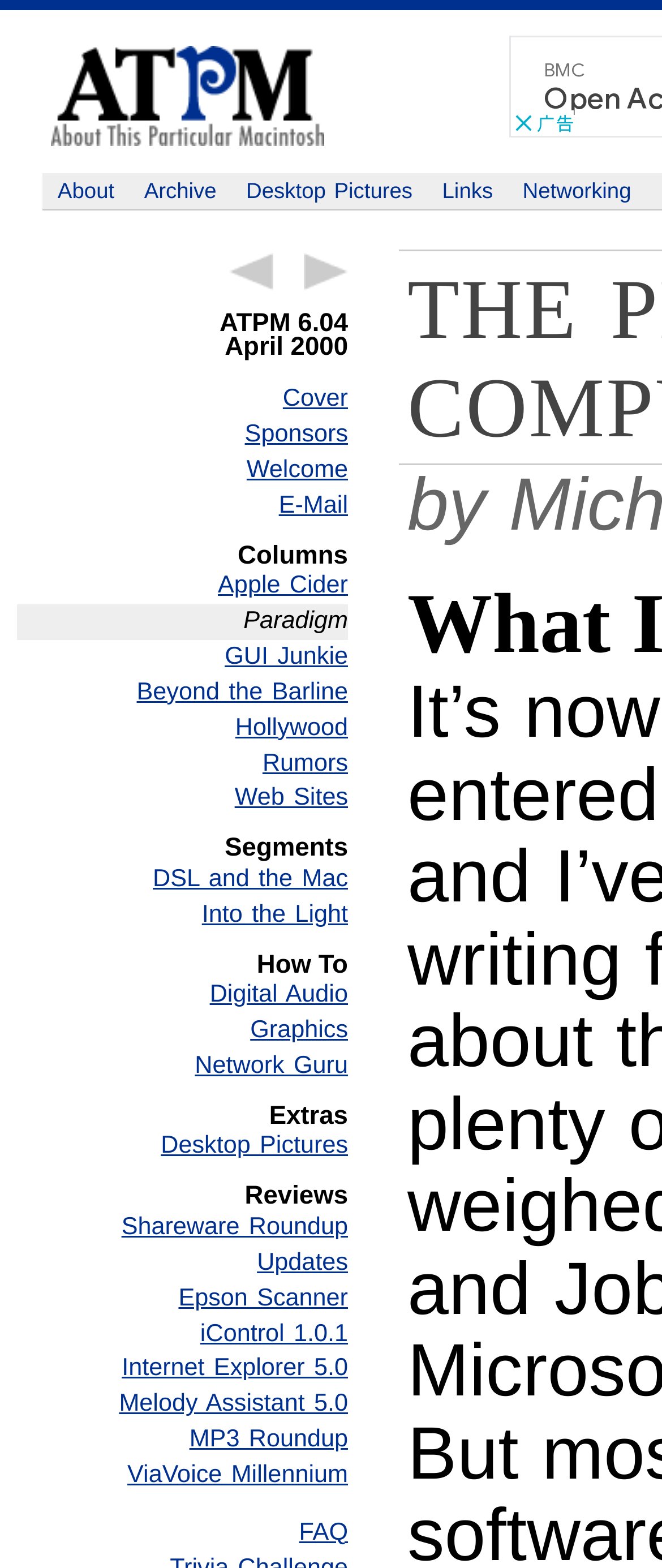Determine the bounding box coordinates of the UI element described by: "DSL and the Mac".

[0.026, 0.55, 0.526, 0.572]